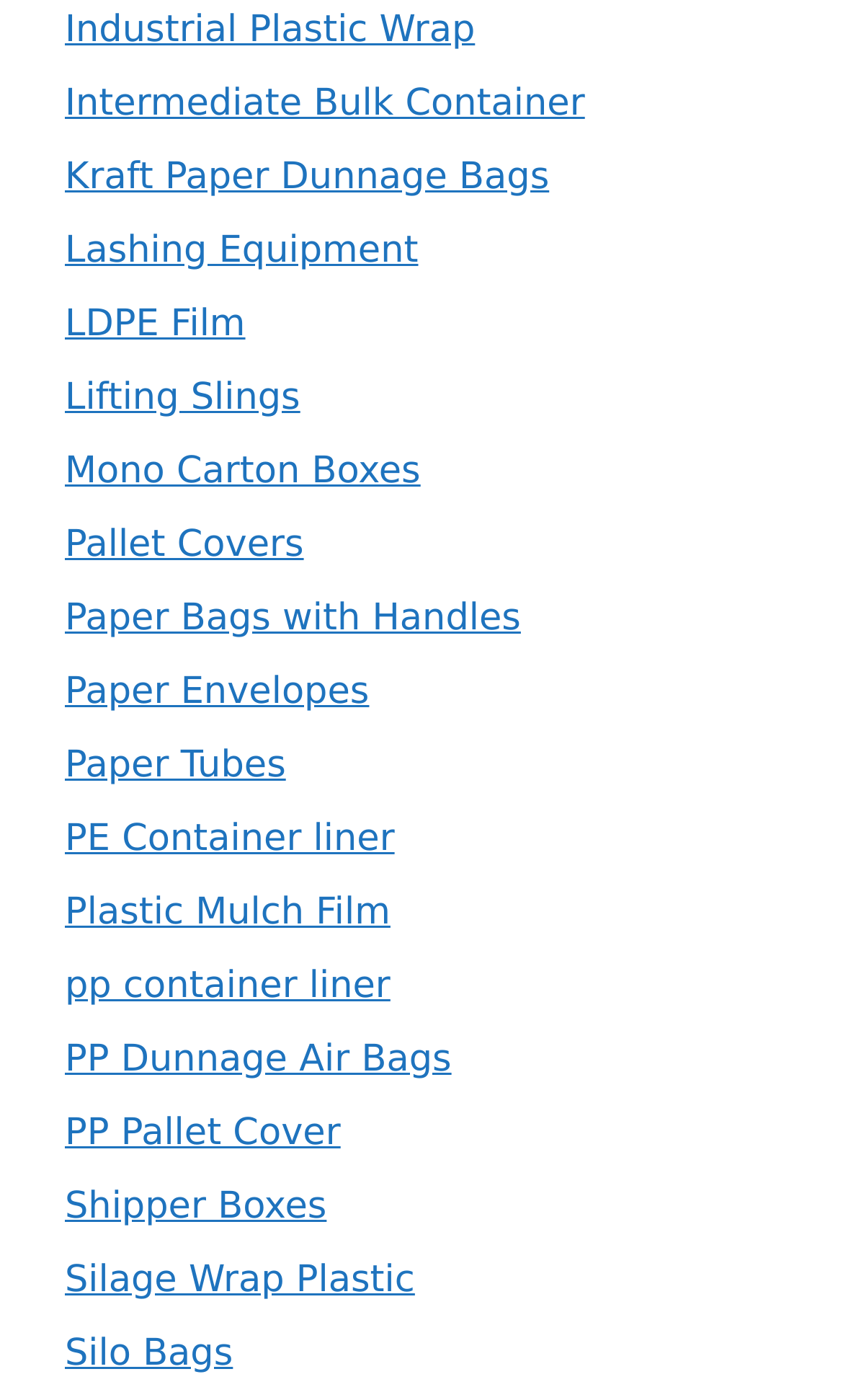Identify the bounding box of the HTML element described here: "PP Dunnage Air Bags". Provide the coordinates as four float numbers between 0 and 1: [left, top, right, bottom].

[0.077, 0.741, 0.536, 0.772]